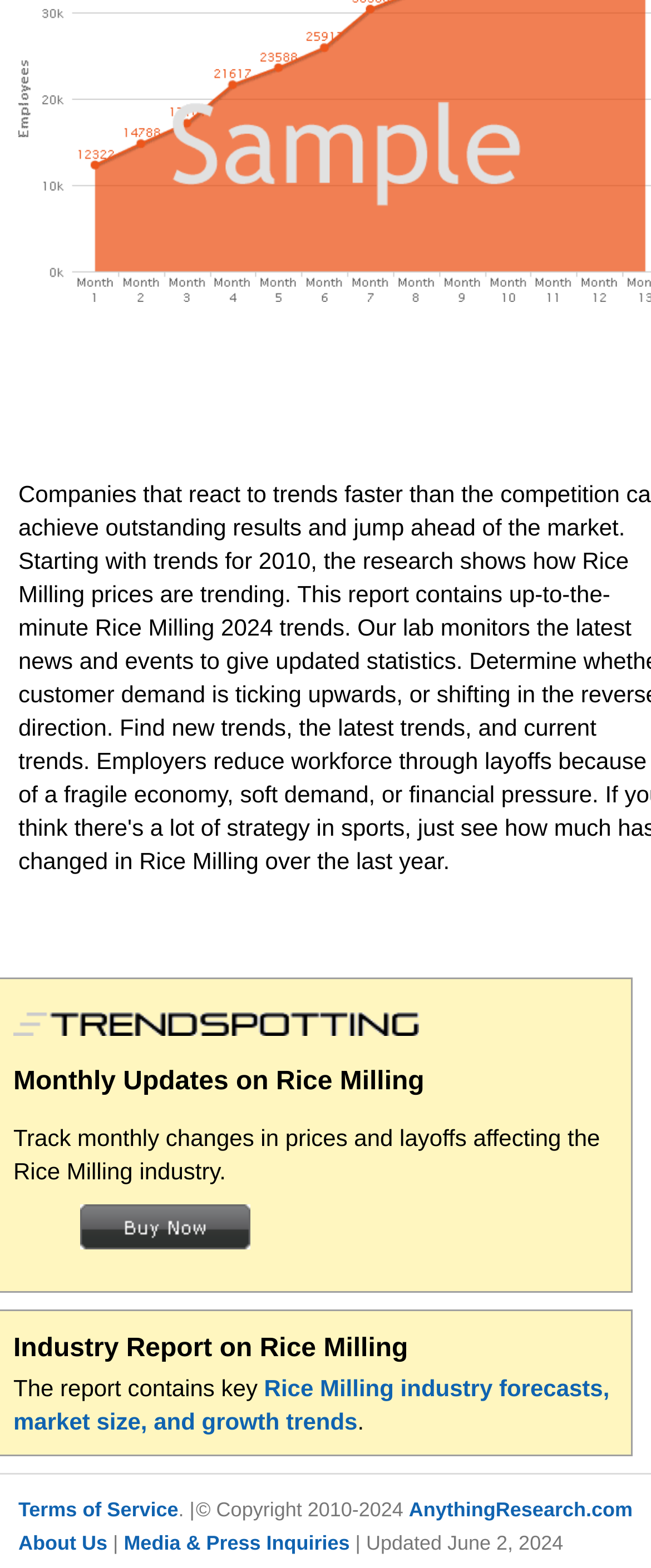Reply to the question below using a single word or brief phrase:
Who is the copyright holder of the website?

AnythingResearch.com